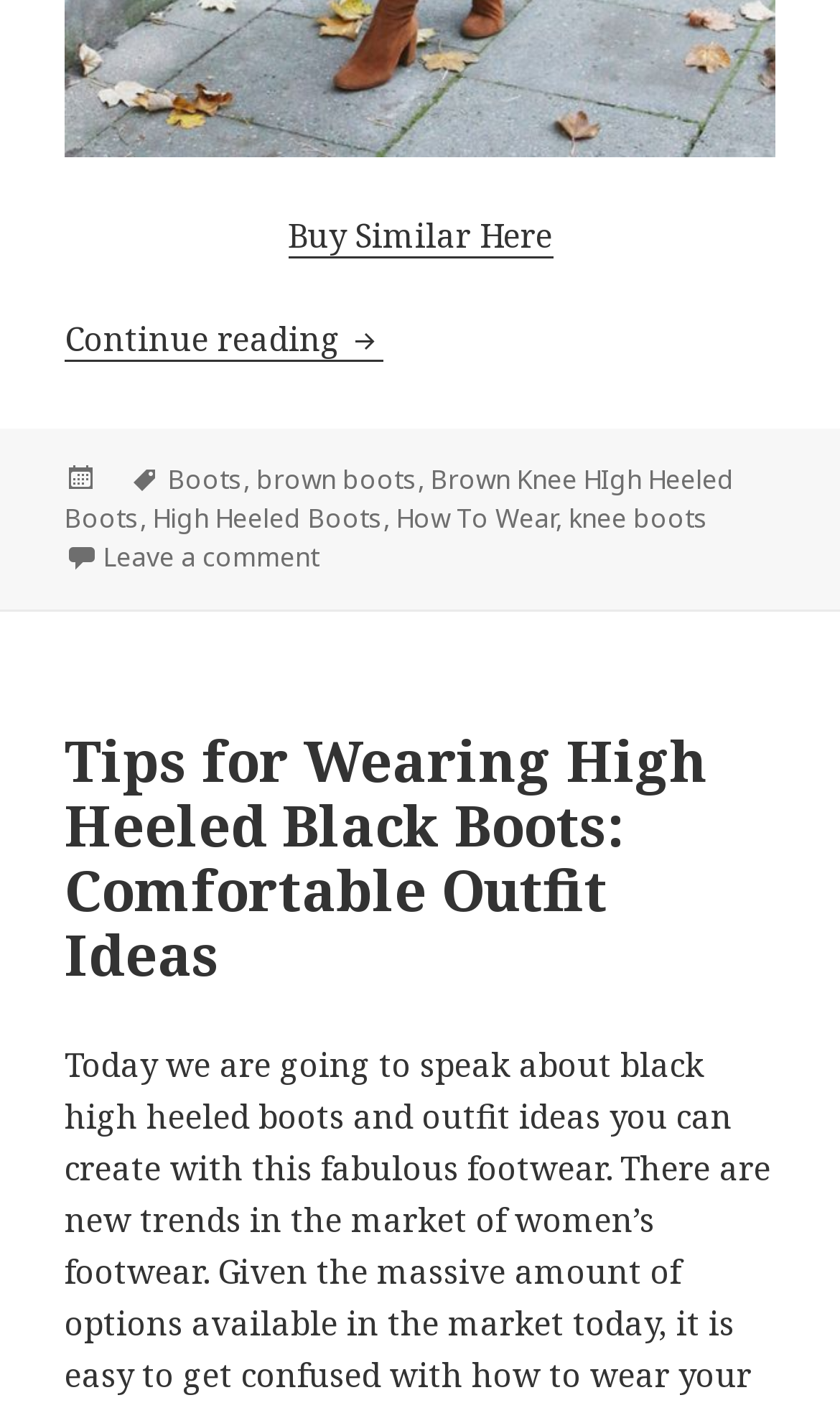Identify the bounding box coordinates of the section to be clicked to complete the task described by the following instruction: "Click on 'Buy Similar Here'". The coordinates should be four float numbers between 0 and 1, formatted as [left, top, right, bottom].

[0.342, 0.151, 0.658, 0.183]